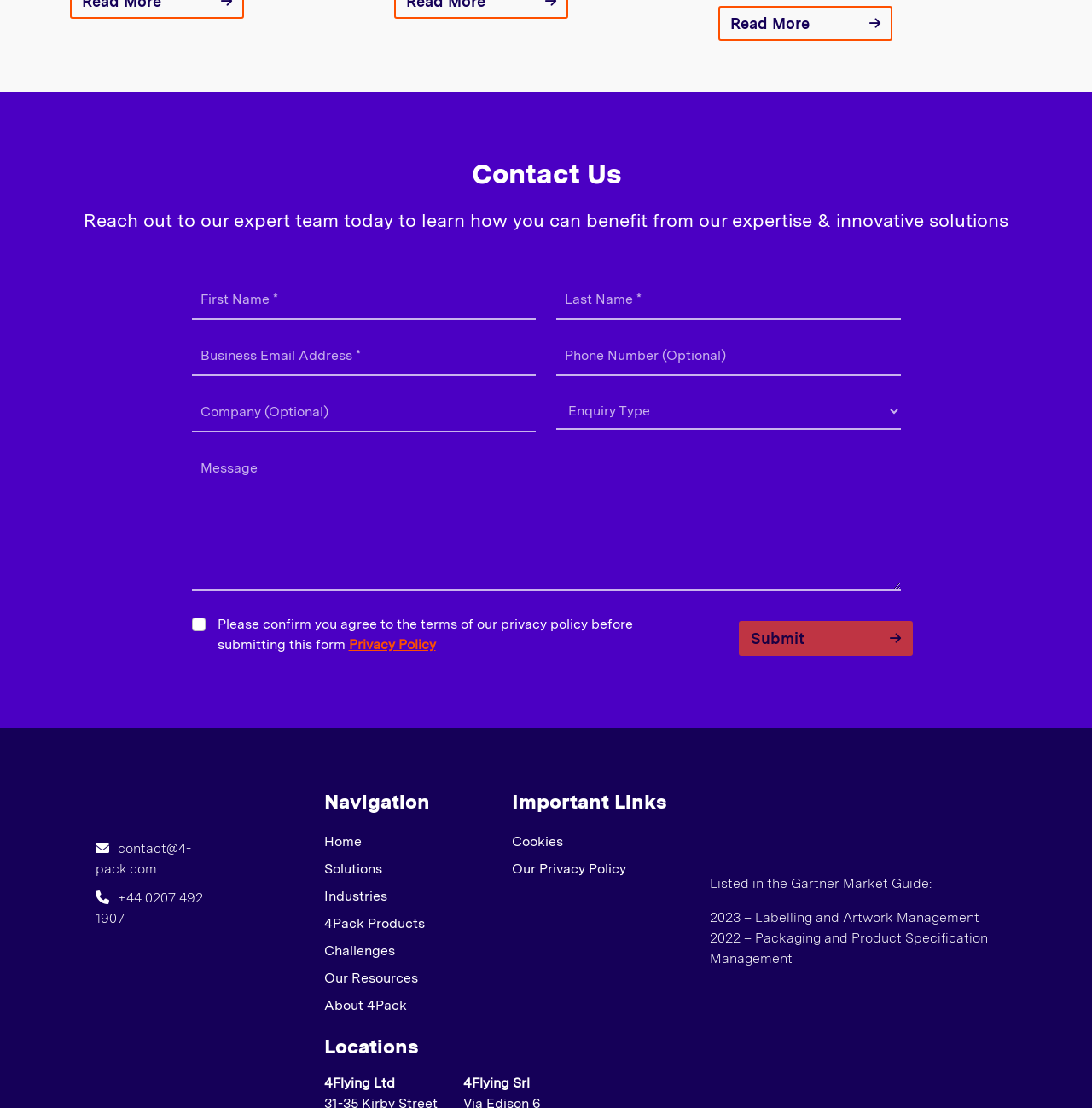Please identify the bounding box coordinates of the element I need to click to follow this instruction: "Enter first name".

[0.175, 0.253, 0.491, 0.289]